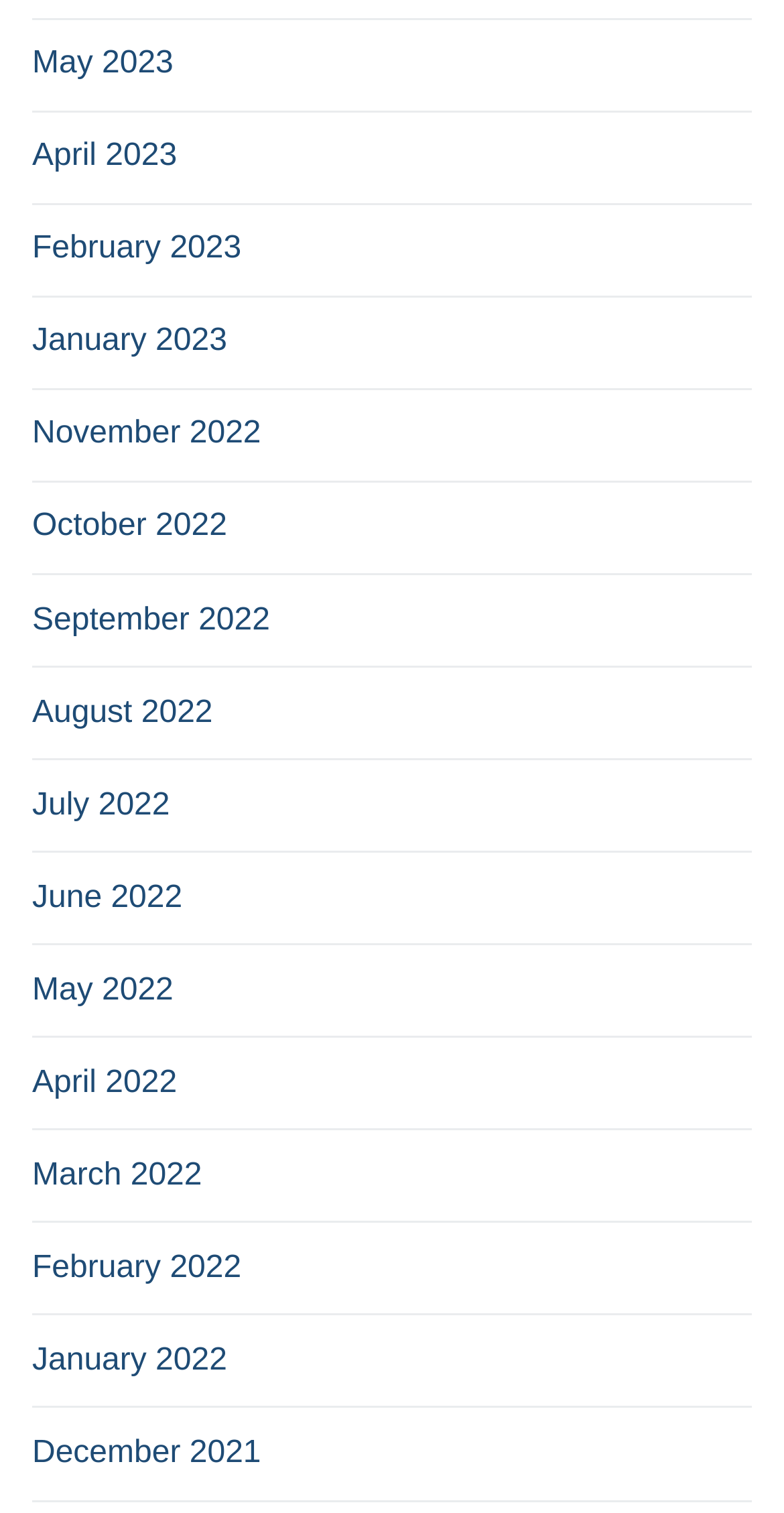Please identify the bounding box coordinates of the element I need to click to follow this instruction: "view January 2022".

[0.041, 0.883, 0.959, 0.931]